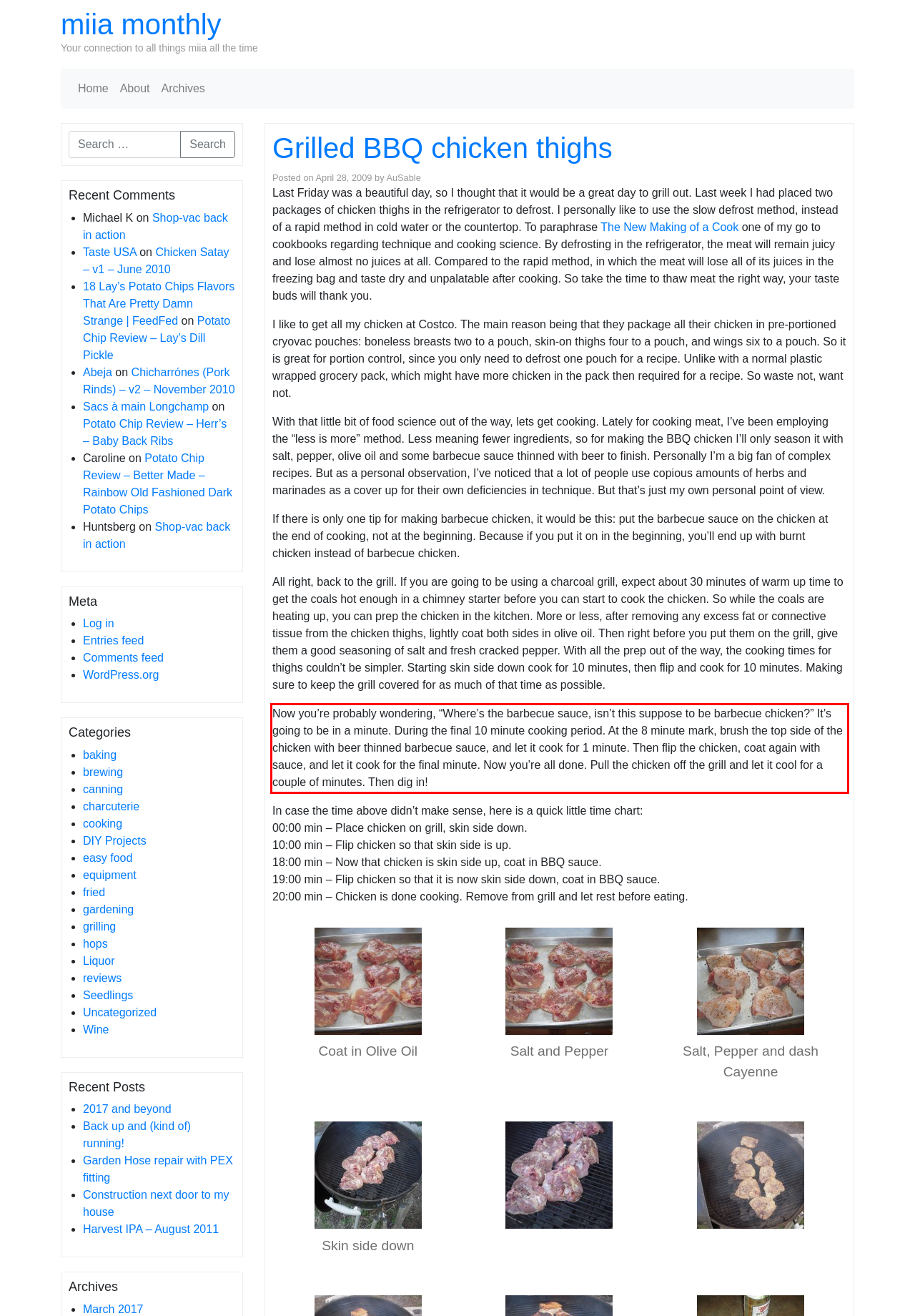Please examine the webpage screenshot and extract the text within the red bounding box using OCR.

Now you’re probably wondering, “Where’s the barbecue sauce, isn’t this suppose to be barbecue chicken?” It’s going to be in a minute. During the final 10 minute cooking period. At the 8 minute mark, brush the top side of the chicken with beer thinned barbecue sauce, and let it cook for 1 minute. Then flip the chicken, coat again with sauce, and let it cook for the final minute. Now you’re all done. Pull the chicken off the grill and let it cool for a couple of minutes. Then dig in!